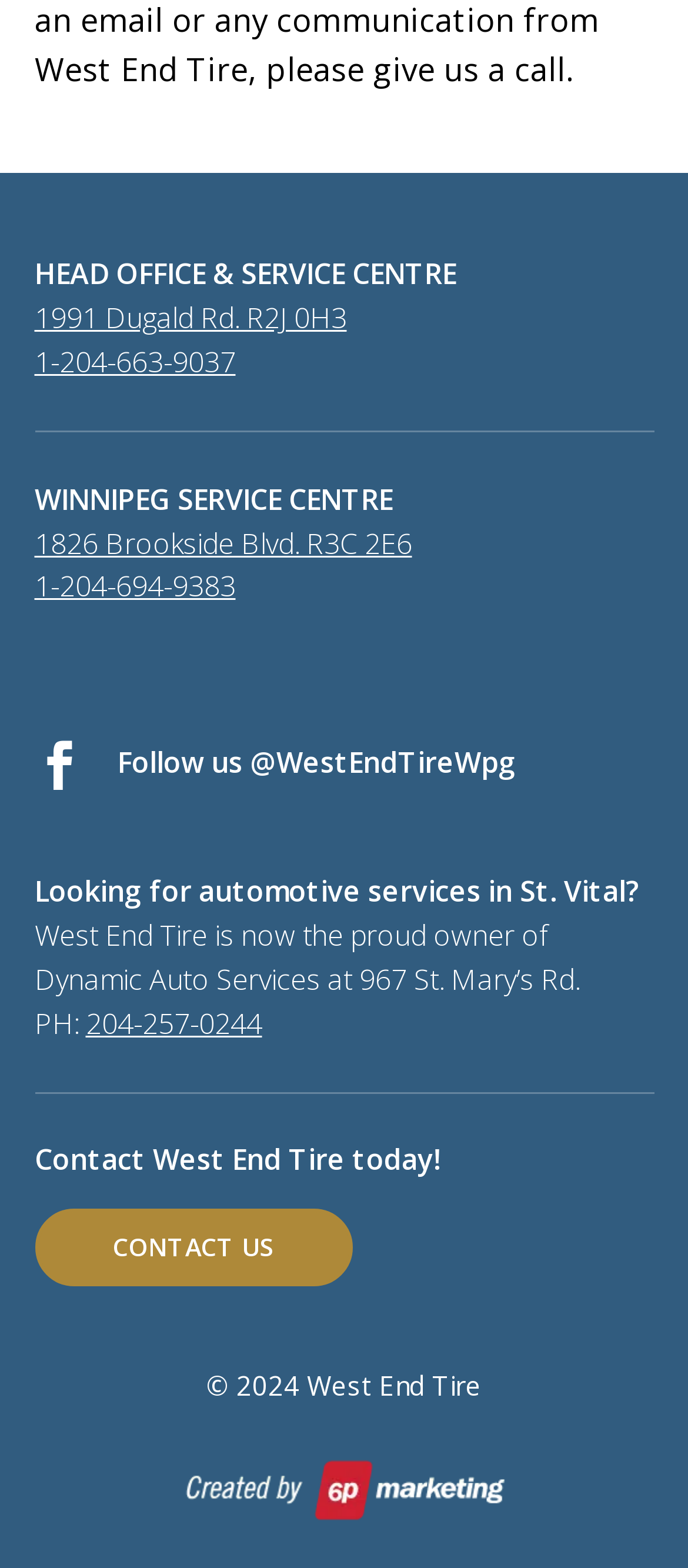What is the name of the company that created the website?
Give a comprehensive and detailed explanation for the question.

I found the name of the company that created the website by looking at the link element that says 'Created by 6P Marketing' at the bottom of the webpage.